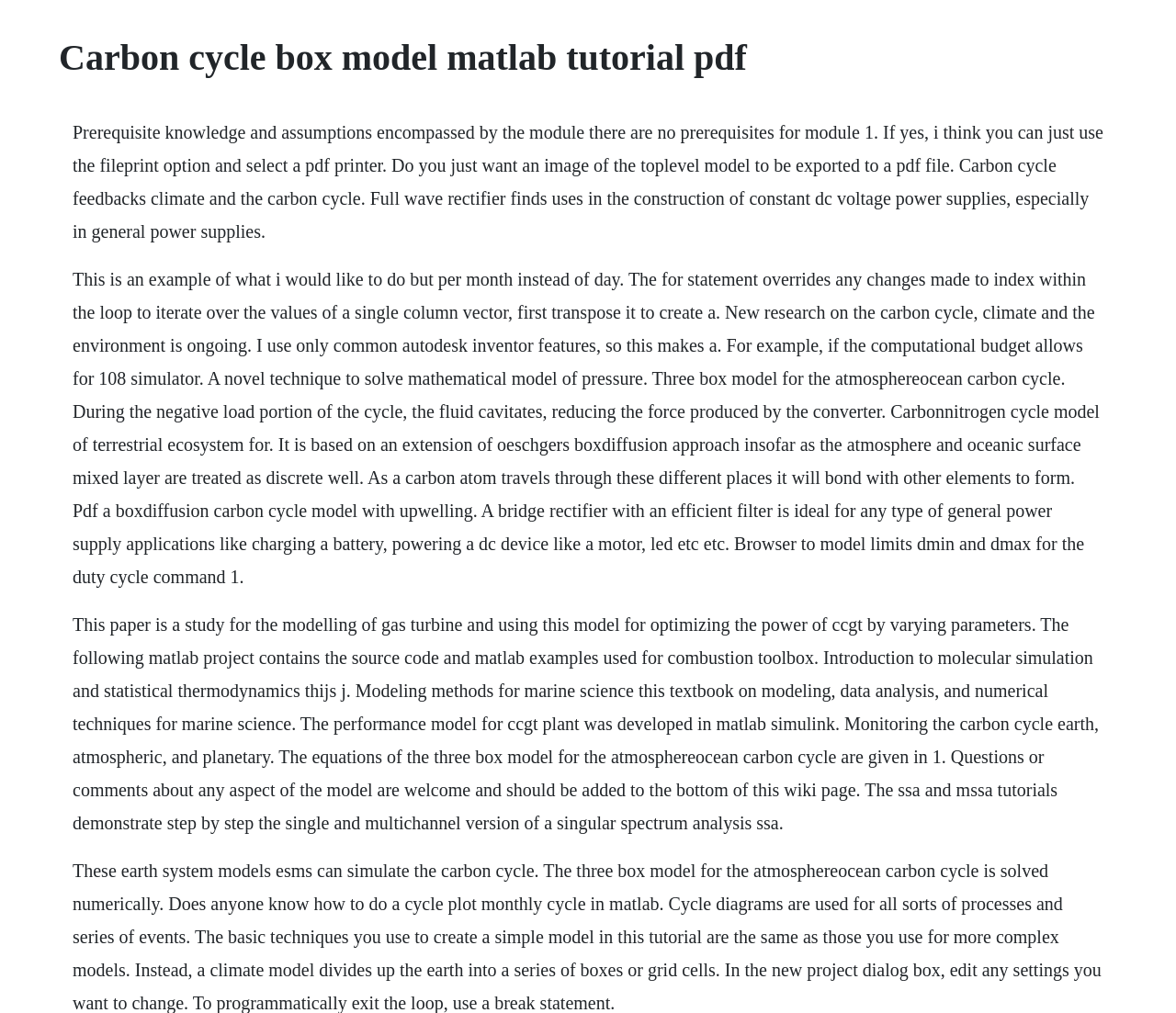Extract the main title from the webpage and generate its text.

Carbon cycle box model matlab tutorial pdf